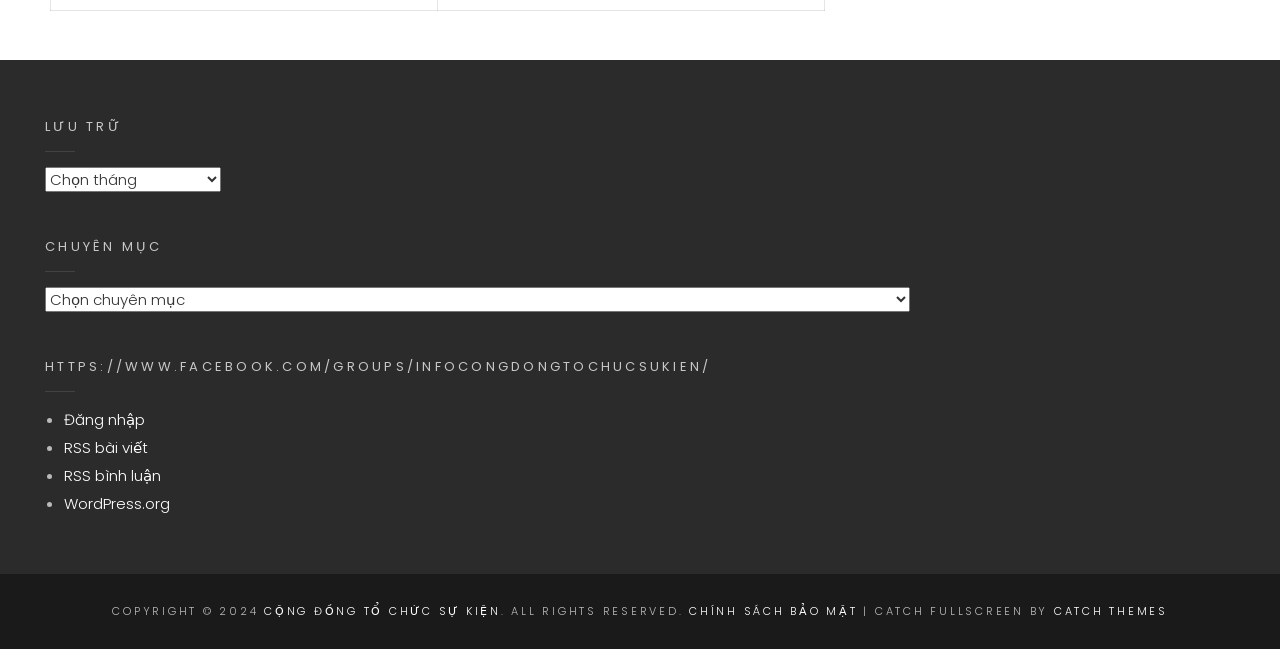Find the bounding box coordinates of the element you need to click on to perform this action: 'Visit WordPress.org'. The coordinates should be represented by four float values between 0 and 1, in the format [left, top, right, bottom].

[0.05, 0.76, 0.132, 0.792]